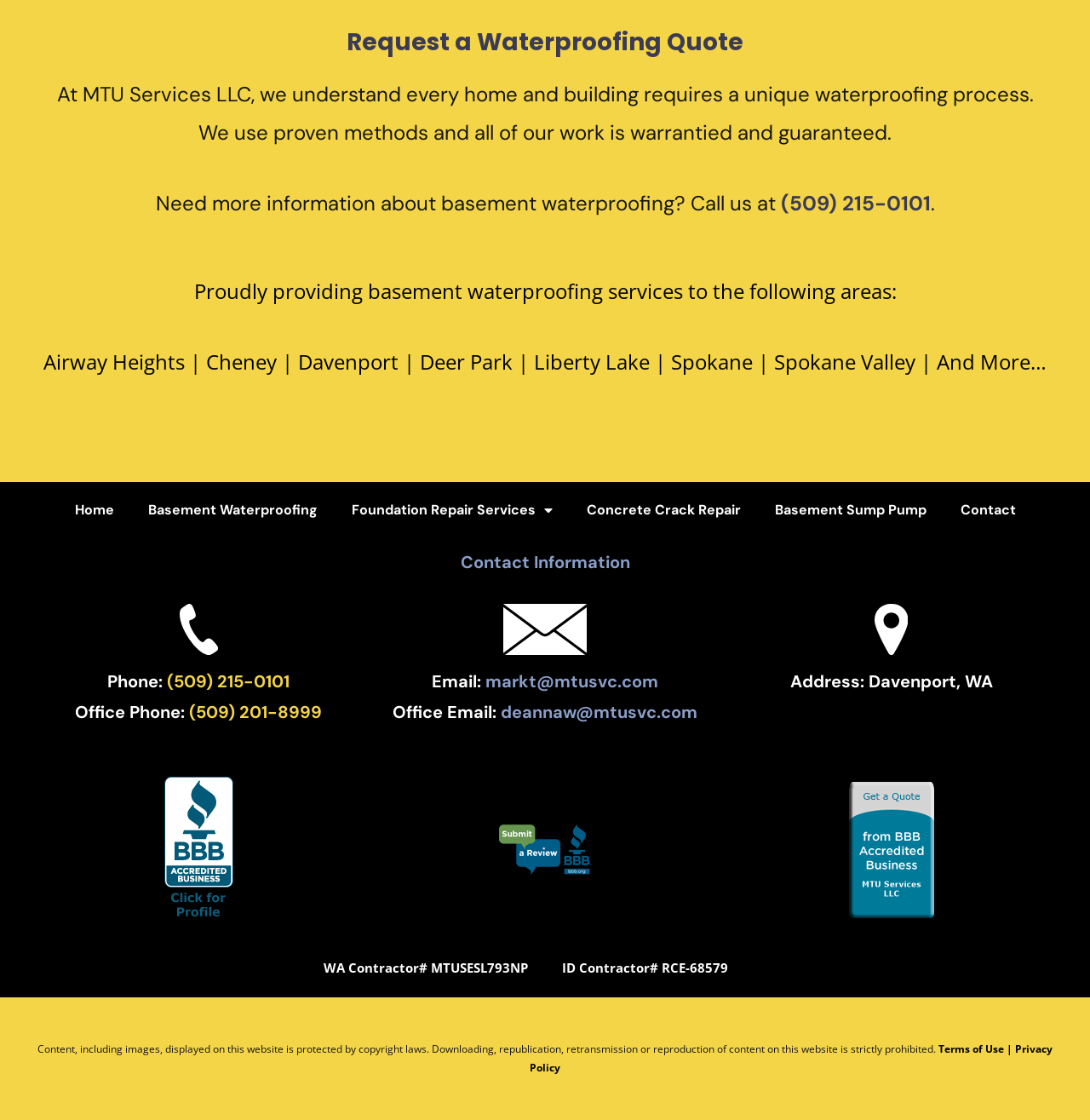Provide a brief response to the question using a single word or phrase: 
What is the company name?

MTU Services LLC